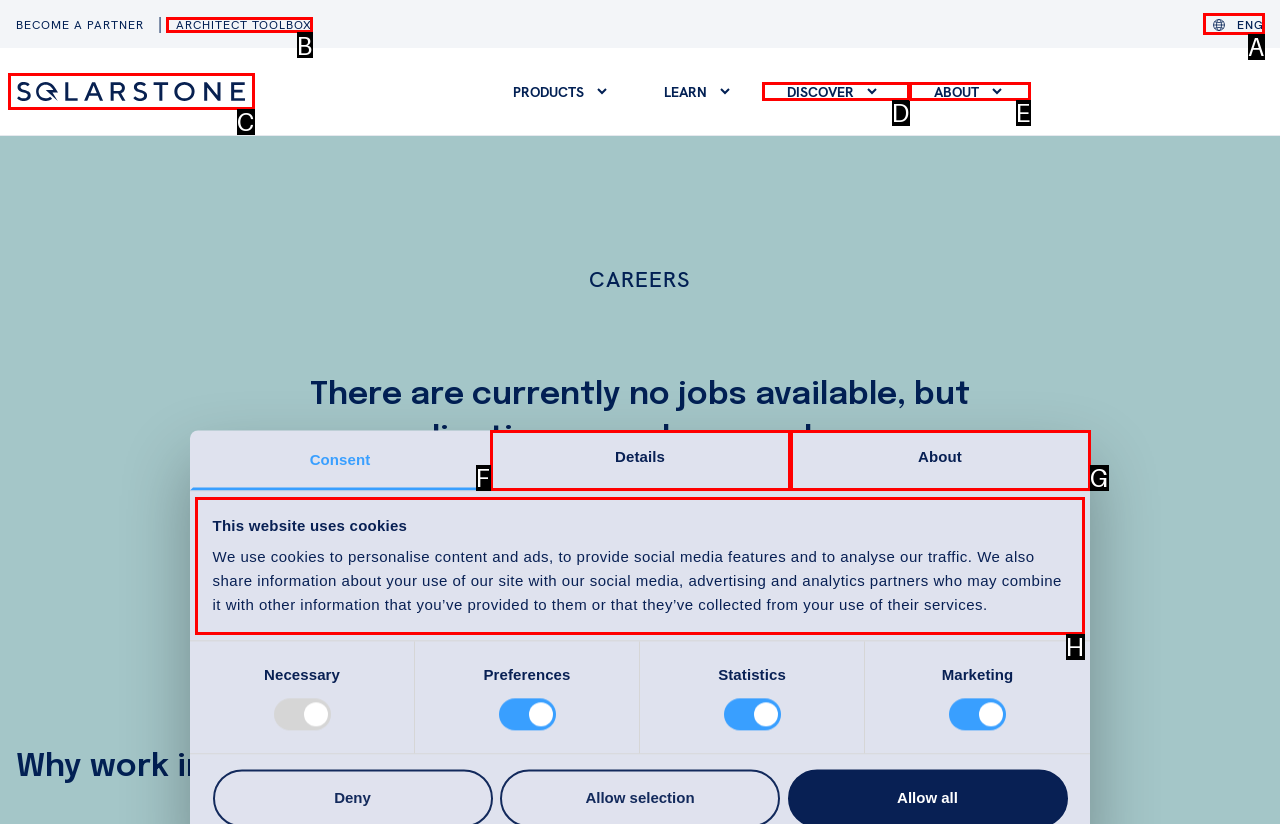Point out the HTML element I should click to achieve the following: Learn about the thematic review workshop Reply with the letter of the selected element.

None